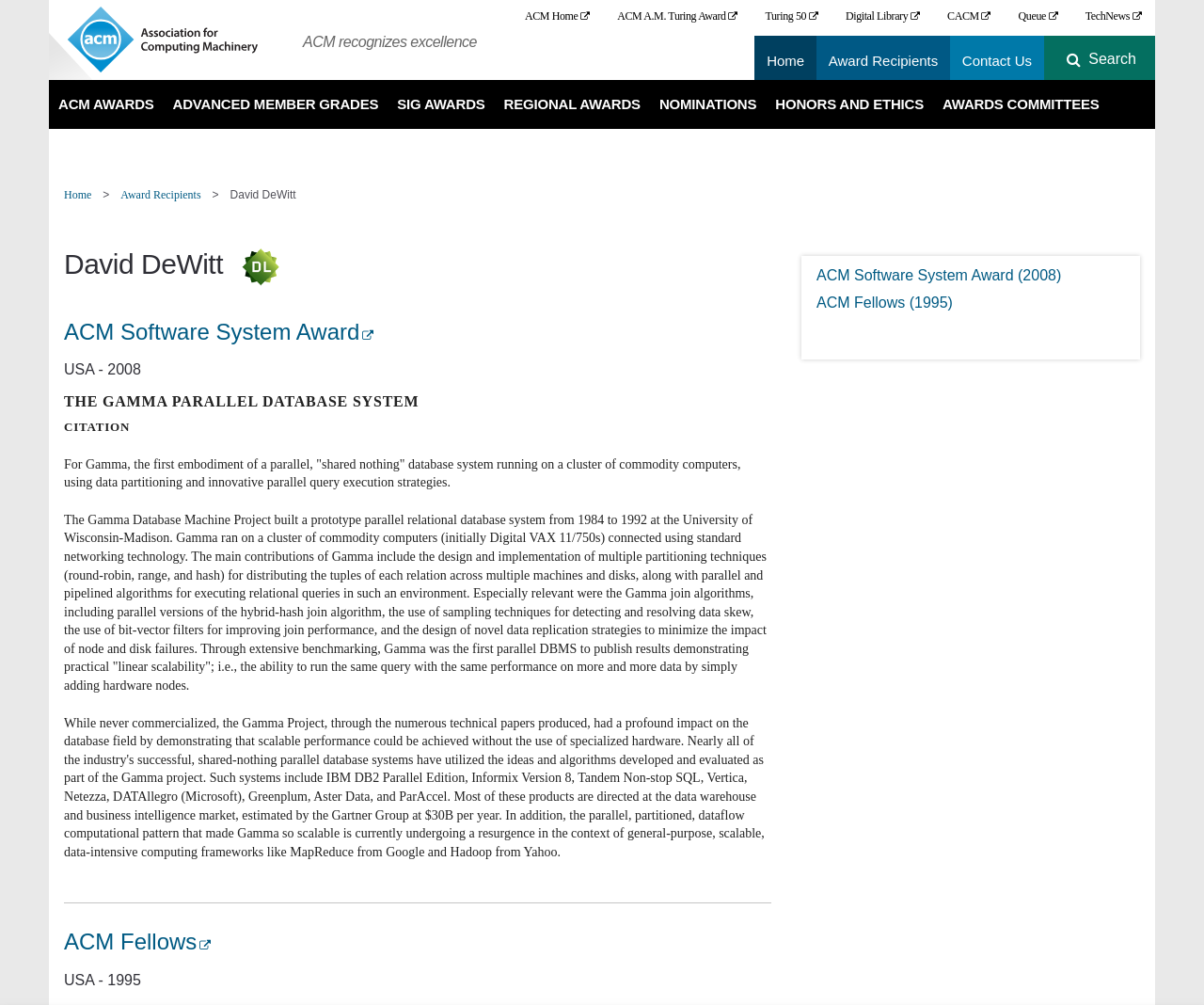Locate the bounding box coordinates of the region to be clicked to comply with the following instruction: "Read the article about Turkish Pavilion in Hong Kong". The coordinates must be four float numbers between 0 and 1, in the form [left, top, right, bottom].

None